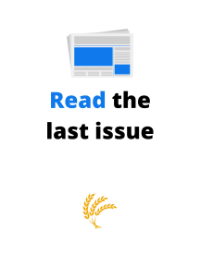What is the background color of the image?
Please provide a detailed answer to the question.

The caption describes the design as clean and modern, utilizing a blue color accent on the newspaper graphic, which stands out against the white background, indicating that the background color is white.